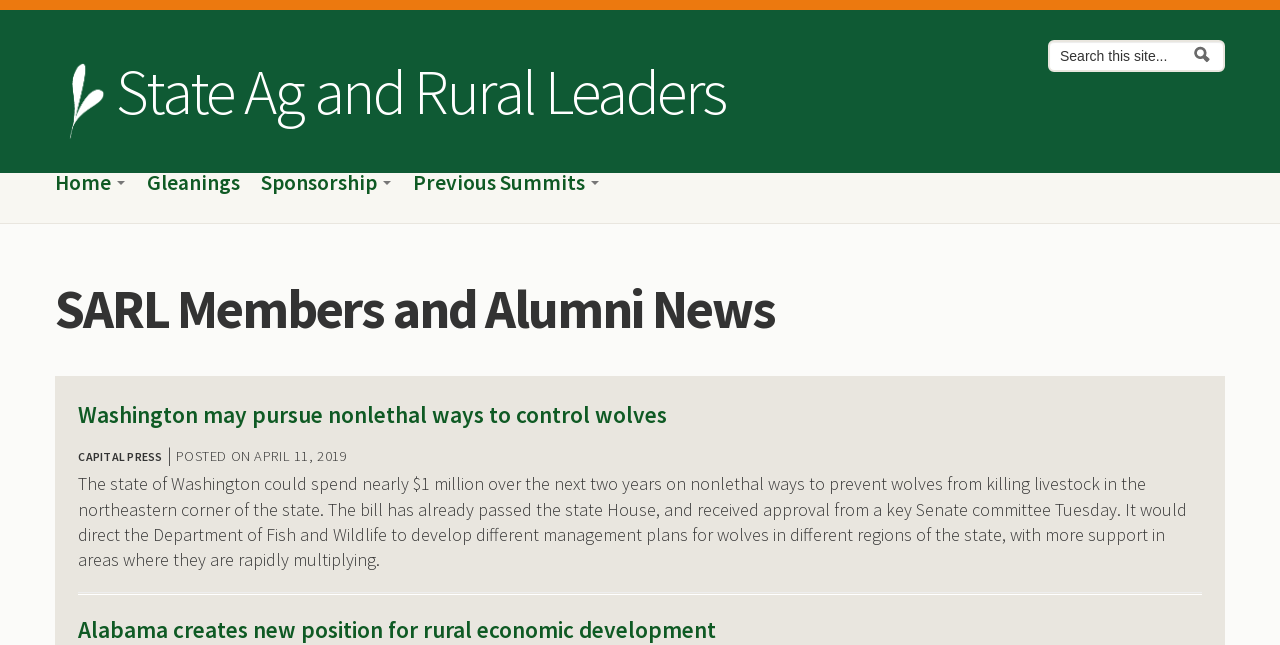Based on the element description: "Home", identify the UI element and provide its bounding box coordinates. Use four float numbers between 0 and 1, [left, top, right, bottom].

[0.043, 0.267, 0.098, 0.314]